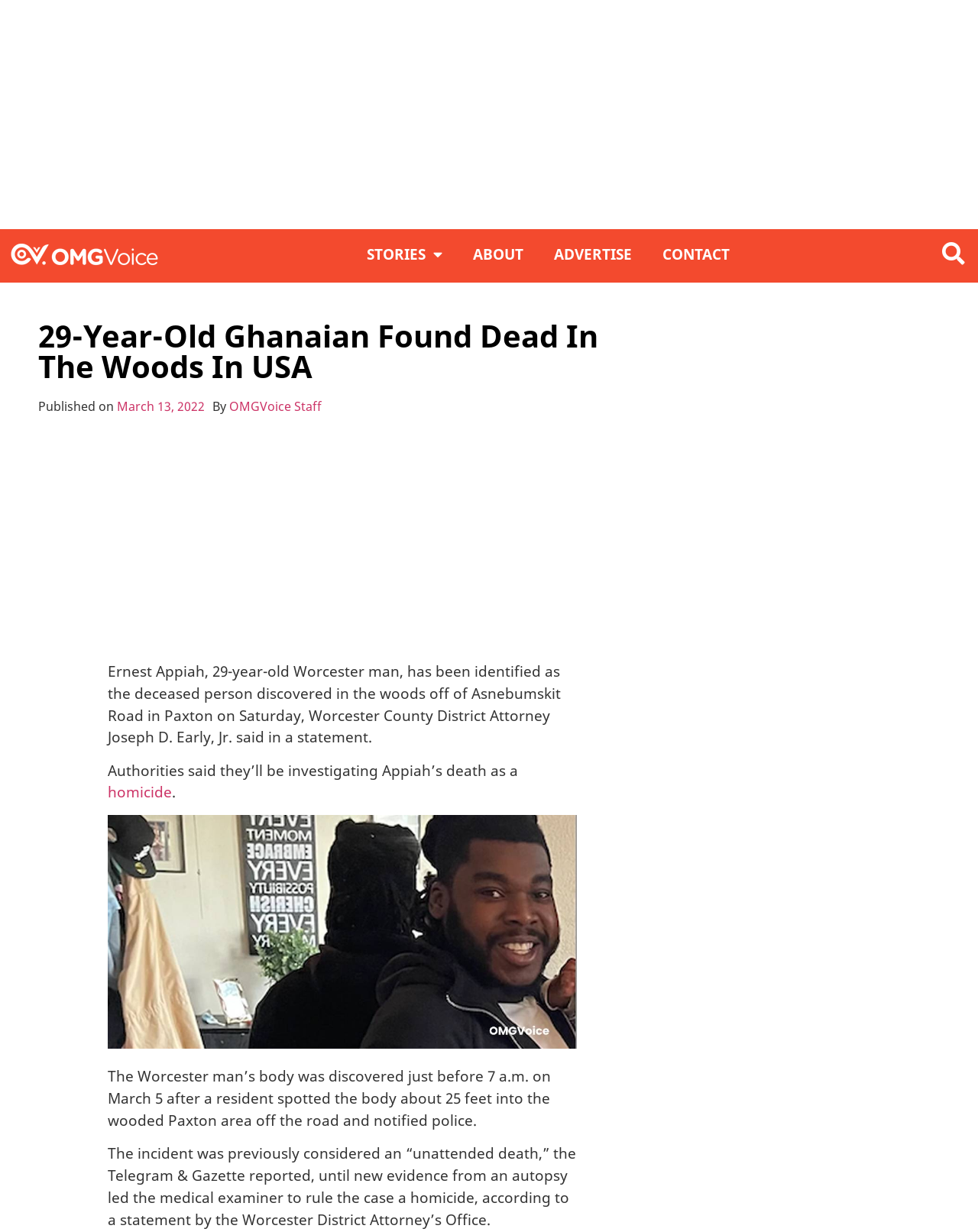Please determine the heading text of this webpage.

29-Year-Old Ghanaian Found Dead In The Woods In USA